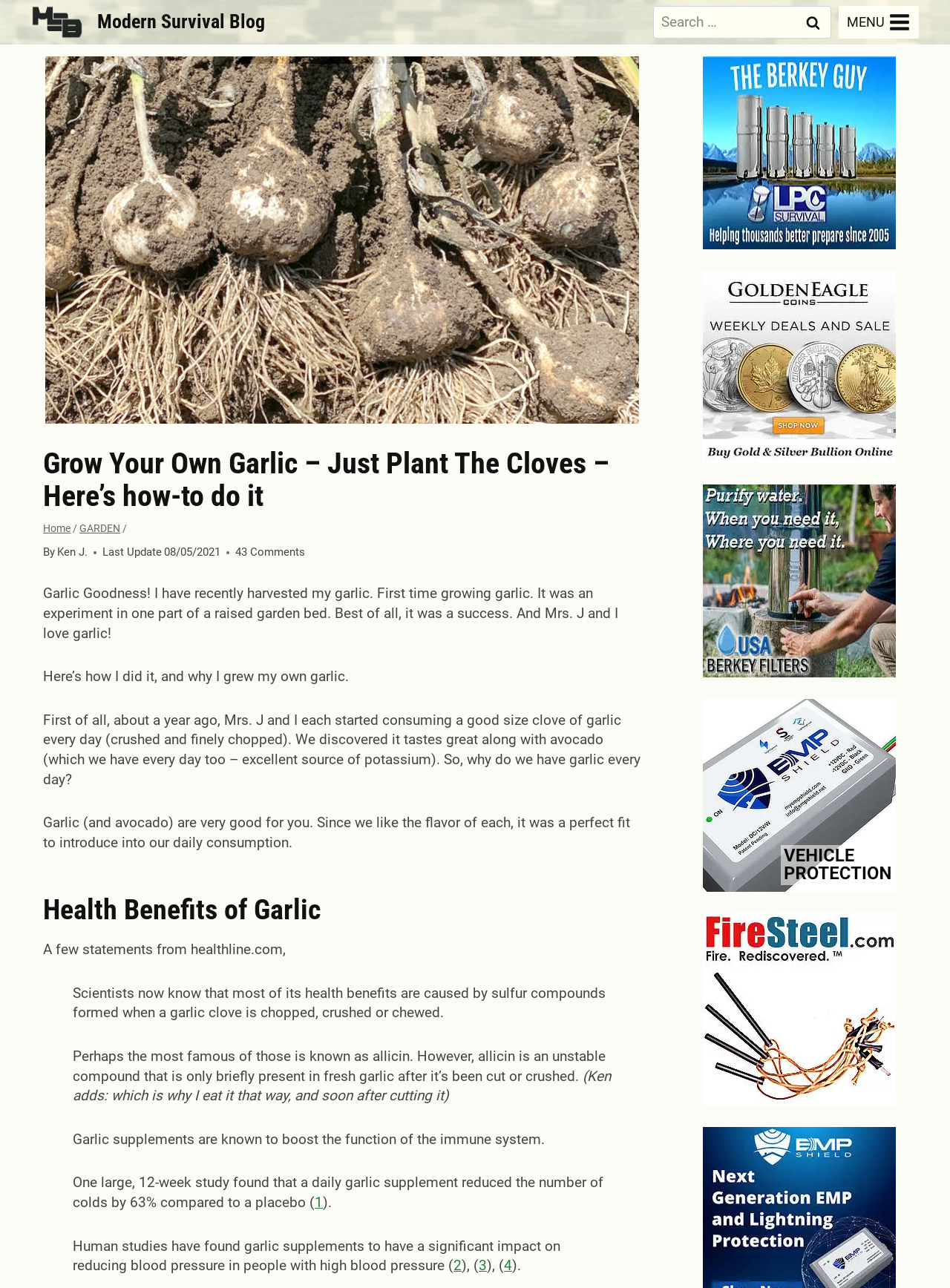Identify the bounding box coordinates for the element that needs to be clicked to fulfill this instruction: "Click the '43 Comments' link". Provide the coordinates in the format of four float numbers between 0 and 1: [left, top, right, bottom].

[0.248, 0.423, 0.321, 0.435]